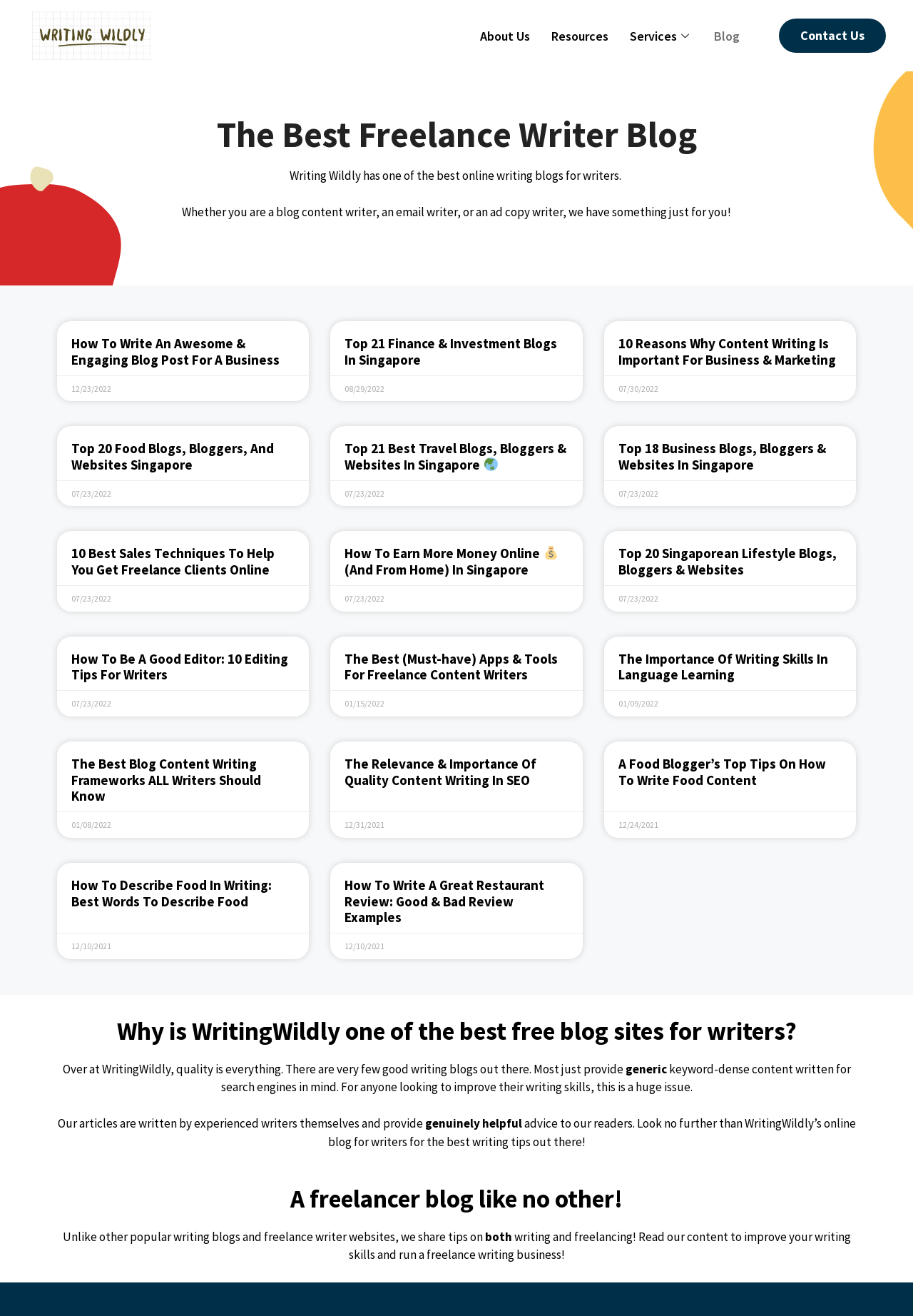Kindly determine the bounding box coordinates for the area that needs to be clicked to execute this instruction: "Learn more about 'Top 21 Finance & Investment Blogs In Singapore'".

[0.378, 0.255, 0.622, 0.28]